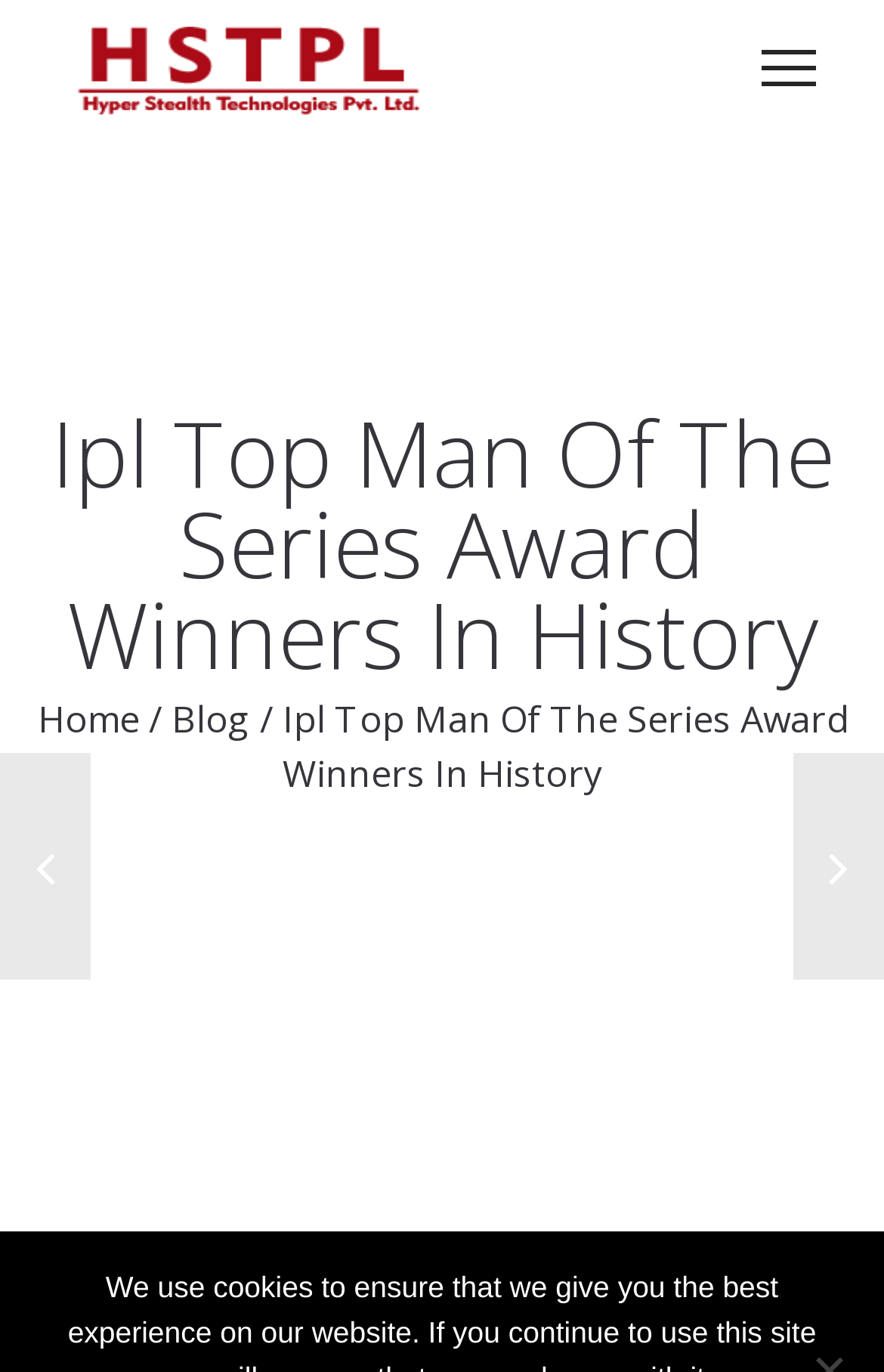Is there a separator between navigation links?
Give a single word or phrase answer based on the content of the image.

Yes